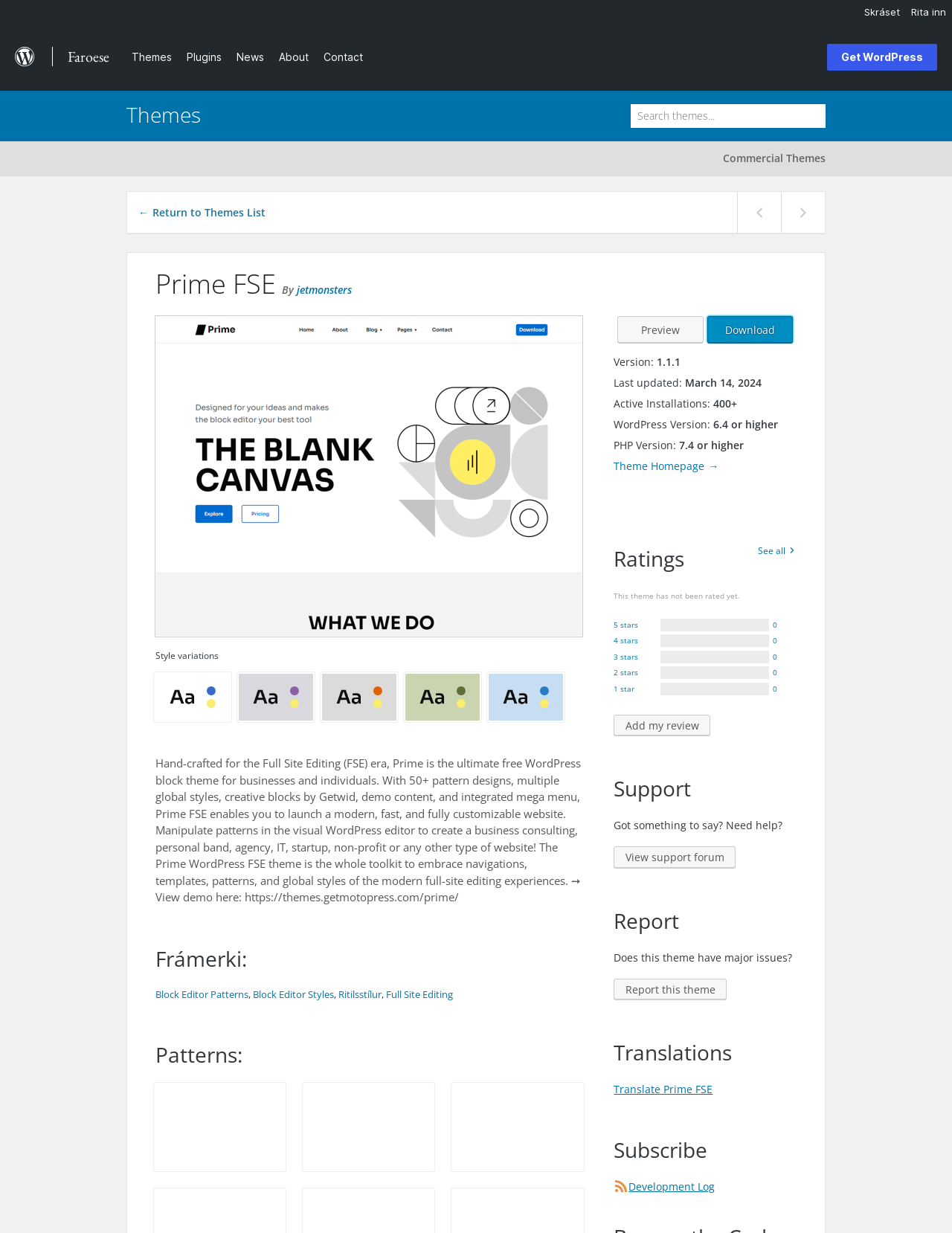Please find the bounding box coordinates (top-left x, top-left y, bottom-right x, bottom-right y) in the screenshot for the UI element described as follows: alt="pale gray style variation"

[0.338, 0.547, 0.416, 0.585]